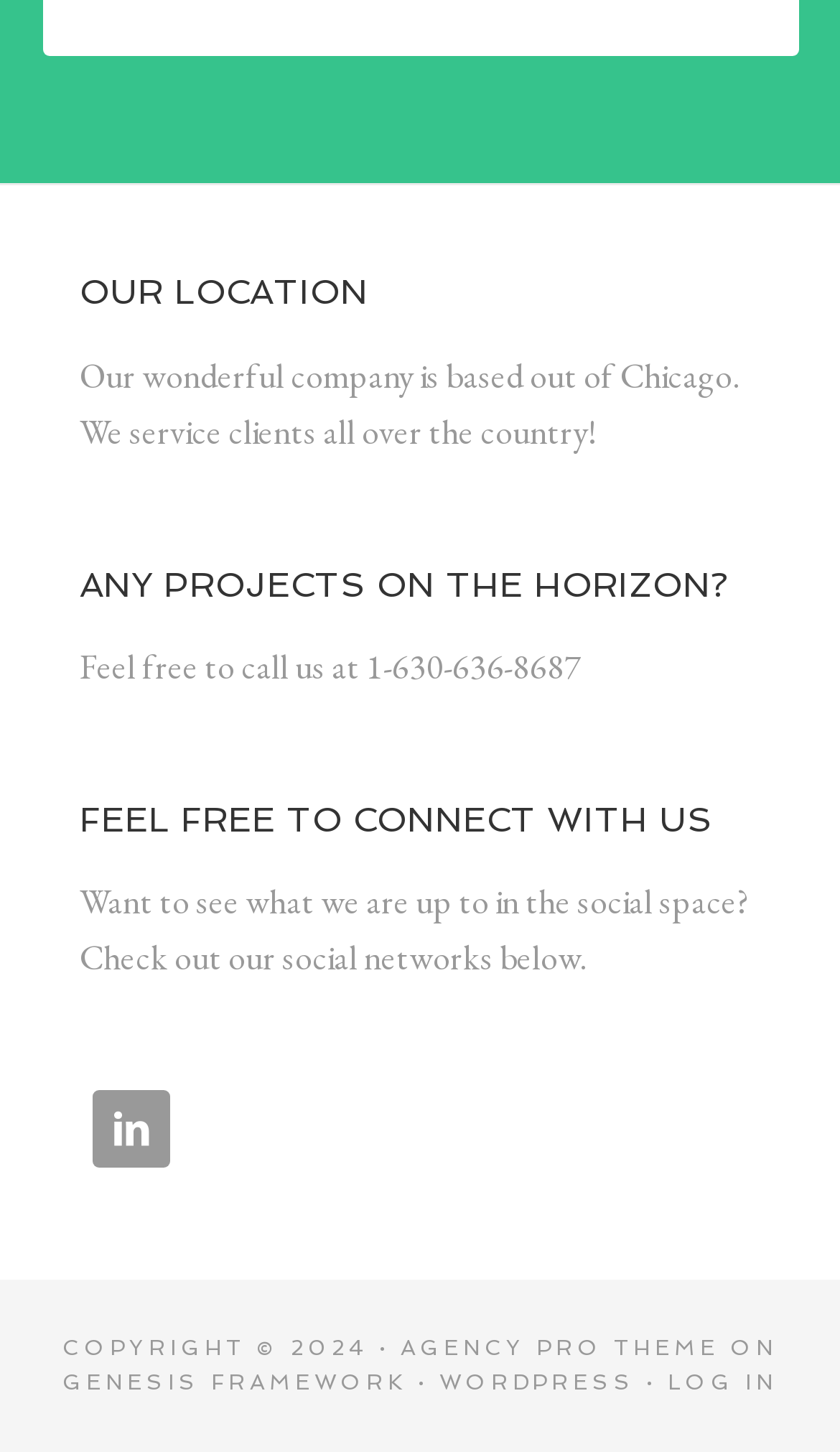What is the phone number to call?
Look at the image and provide a short answer using one word or a phrase.

1-630-636-8687